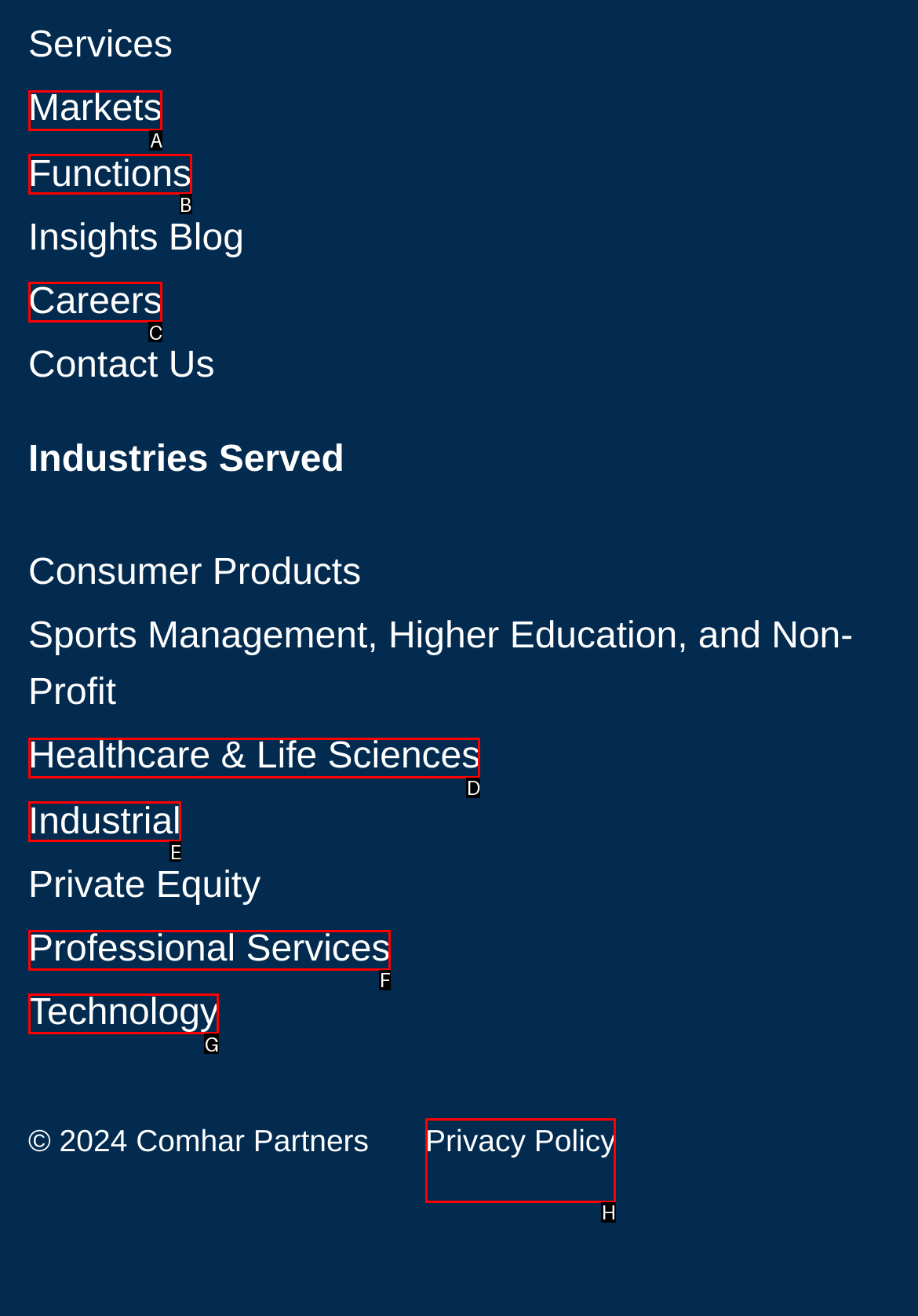Tell me which one HTML element I should click to complete the following task: Explore Healthcare & Life Sciences Answer with the option's letter from the given choices directly.

D